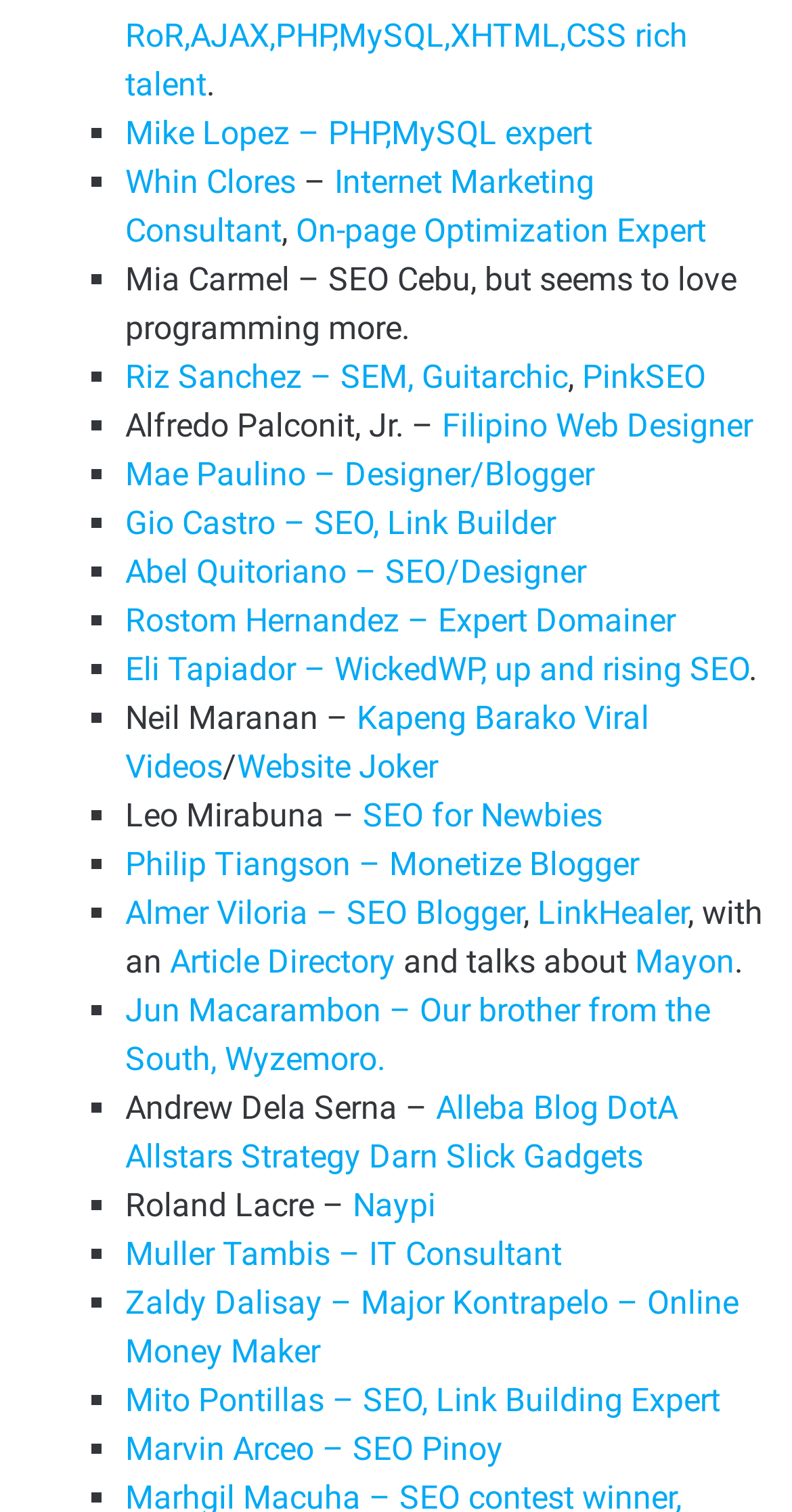Locate the bounding box coordinates of the clickable region to complete the following instruction: "Read about Mia Carmel's experience."

[0.158, 0.172, 0.93, 0.23]